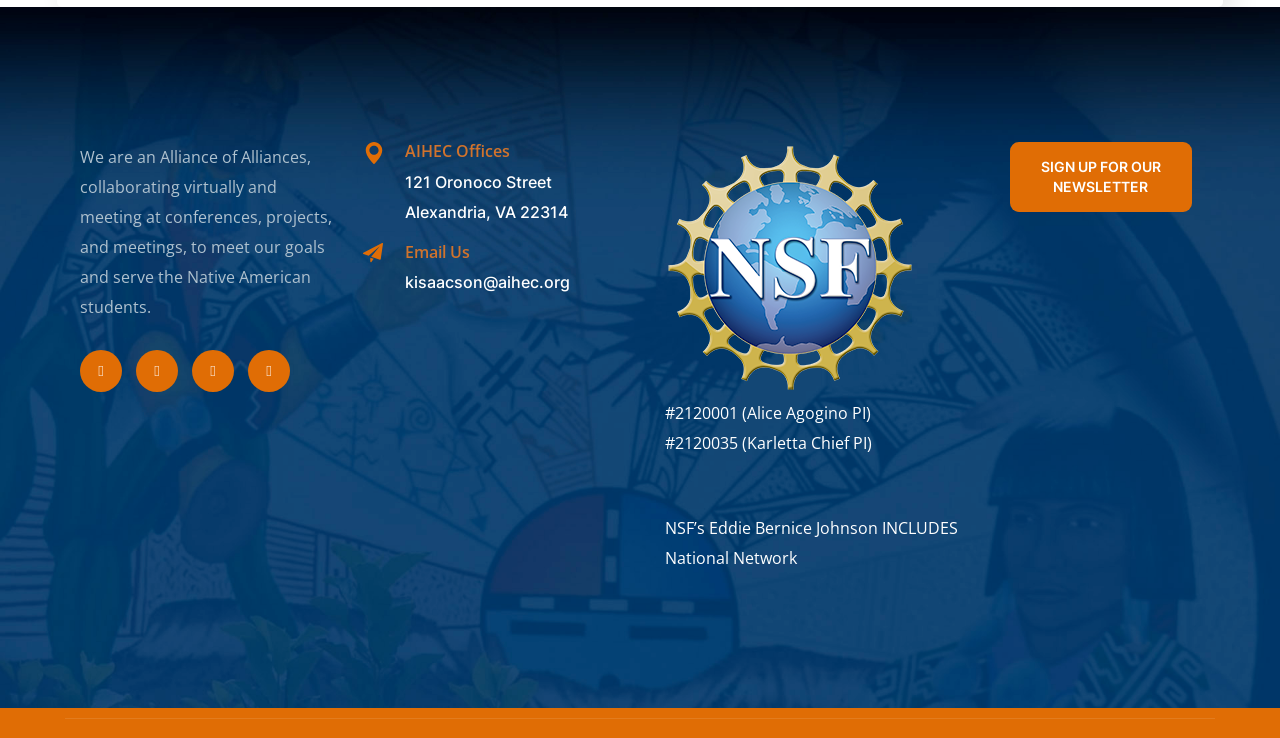Highlight the bounding box coordinates of the region I should click on to meet the following instruction: "Contact via email".

[0.316, 0.326, 0.367, 0.356]